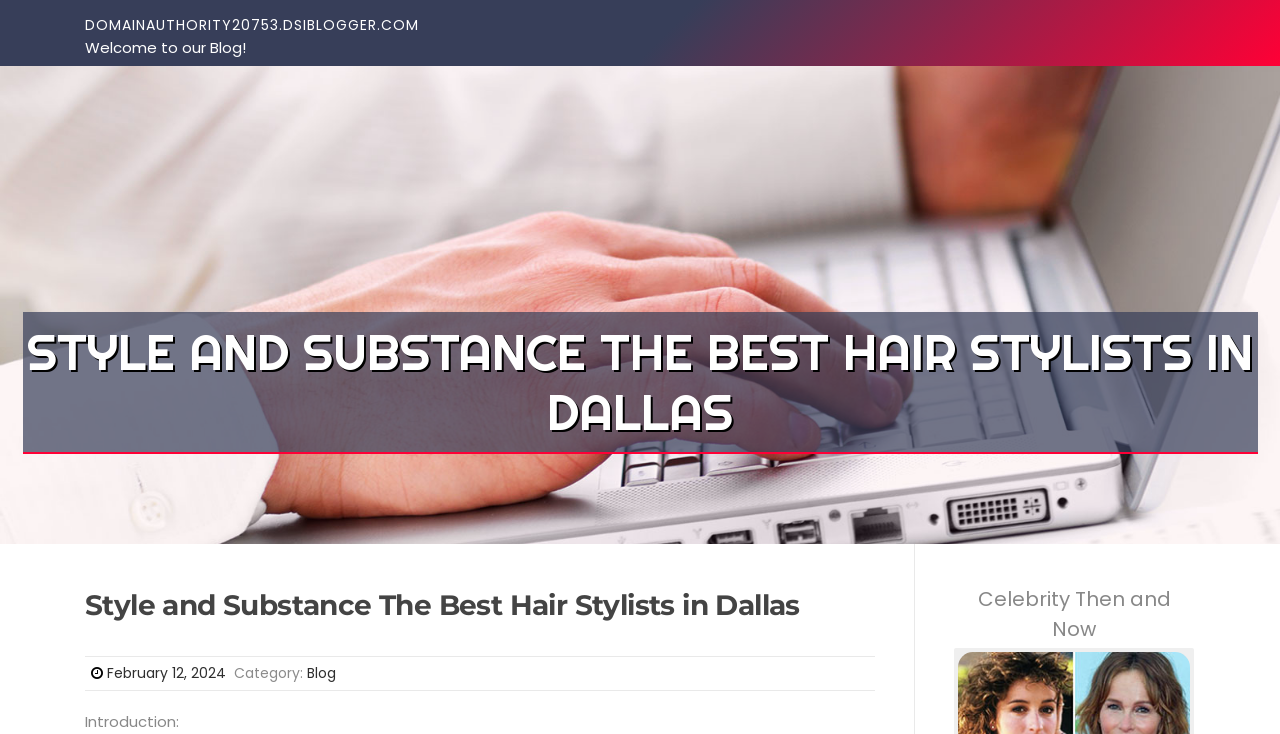When was this blog post published?
Please interpret the details in the image and answer the question thoroughly.

By examining the webpage, I found a section with a heading 'STYLE AND SUBSTANCE THE BEST HAIR STYLISTS IN DALLAS' which contains a sub-section with a link 'February 12, 2024' that appears to be a date. Therefore, this blog post was published on February 12, 2024.